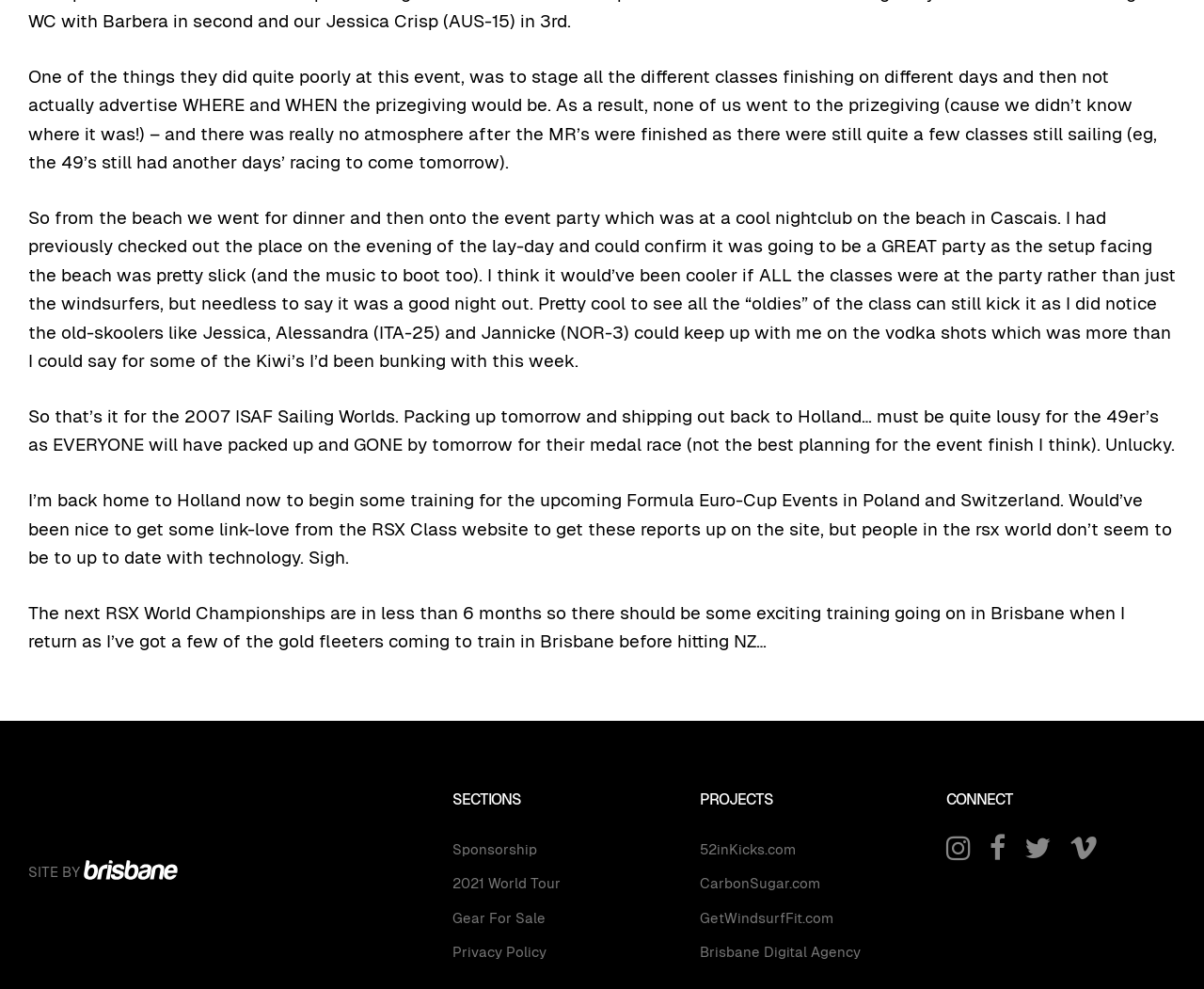Determine the bounding box coordinates for the element that should be clicked to follow this instruction: "Go to 2021 World Tour page". The coordinates should be given as four float numbers between 0 and 1, in the format [left, top, right, bottom].

[0.376, 0.88, 0.562, 0.907]